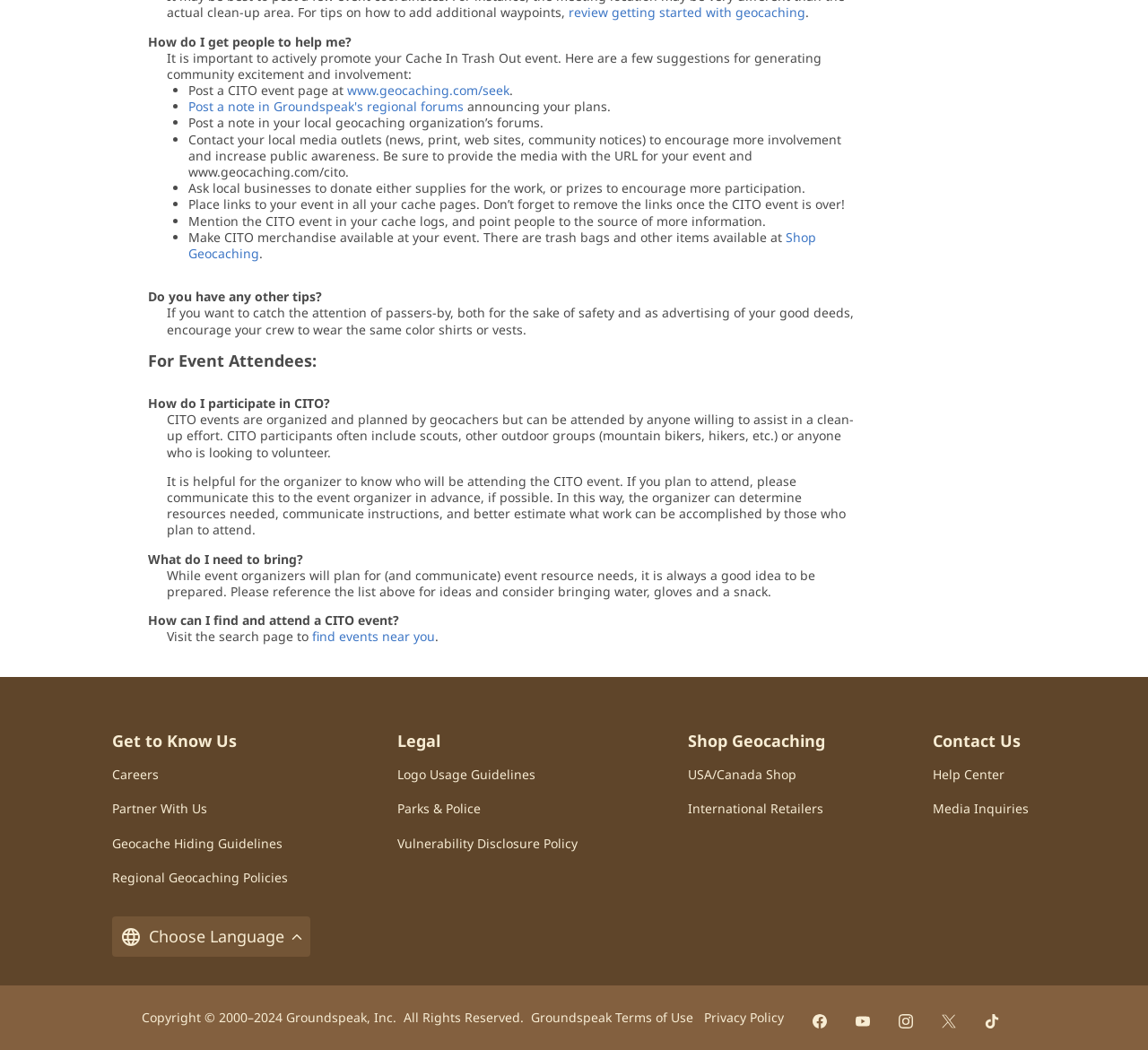What is CITO?
Give a thorough and detailed response to the question.

CITO stands for Cache In Trash Out, which is a clean-up effort organized by geocachers. This can be inferred from the context of the webpage, which provides guidelines and tips for organizing and participating in CITO events.